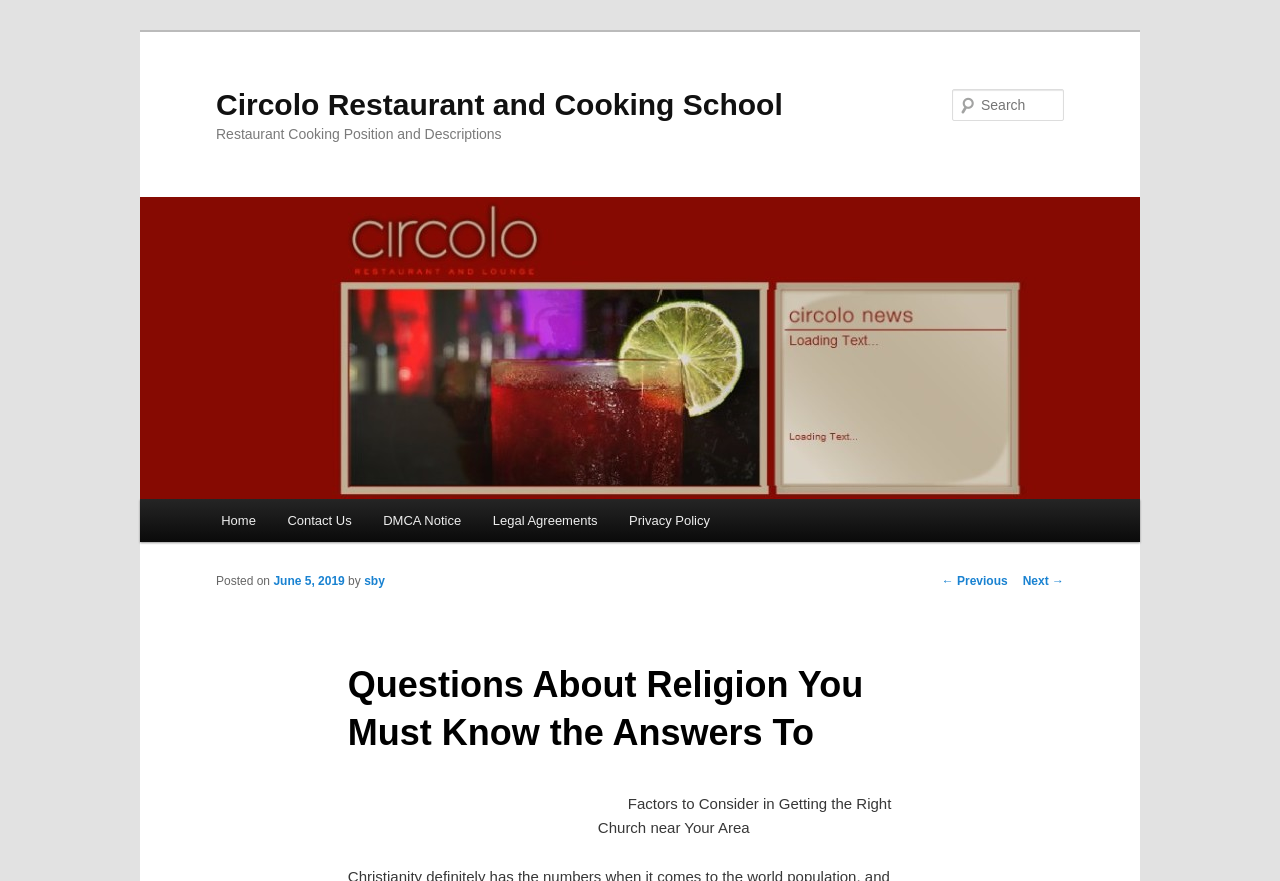Please specify the bounding box coordinates of the region to click in order to perform the following instruction: "Read the previous post".

[0.736, 0.652, 0.787, 0.667]